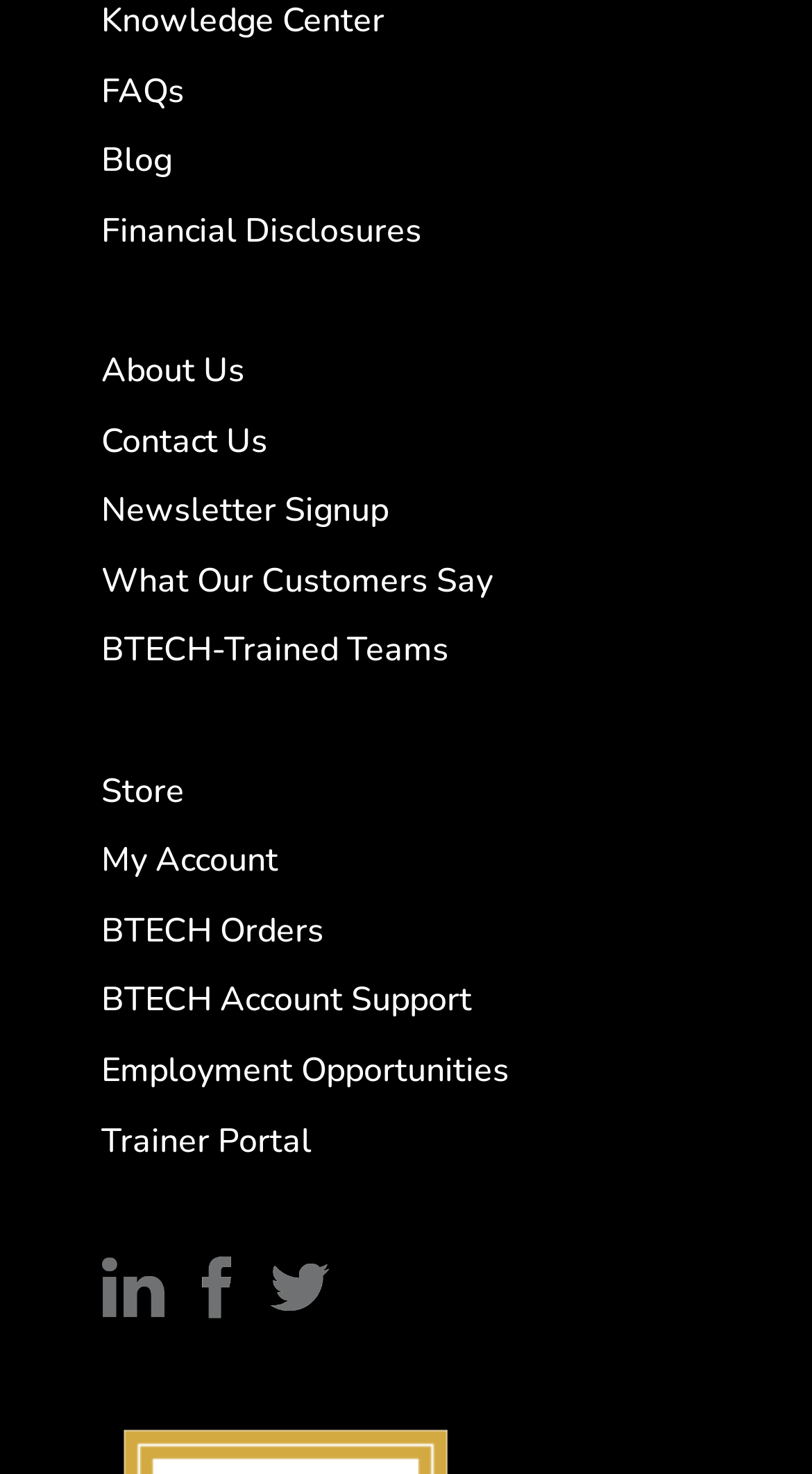Identify the bounding box of the HTML element described as: "BTECH Account Support".

[0.125, 0.663, 0.581, 0.694]